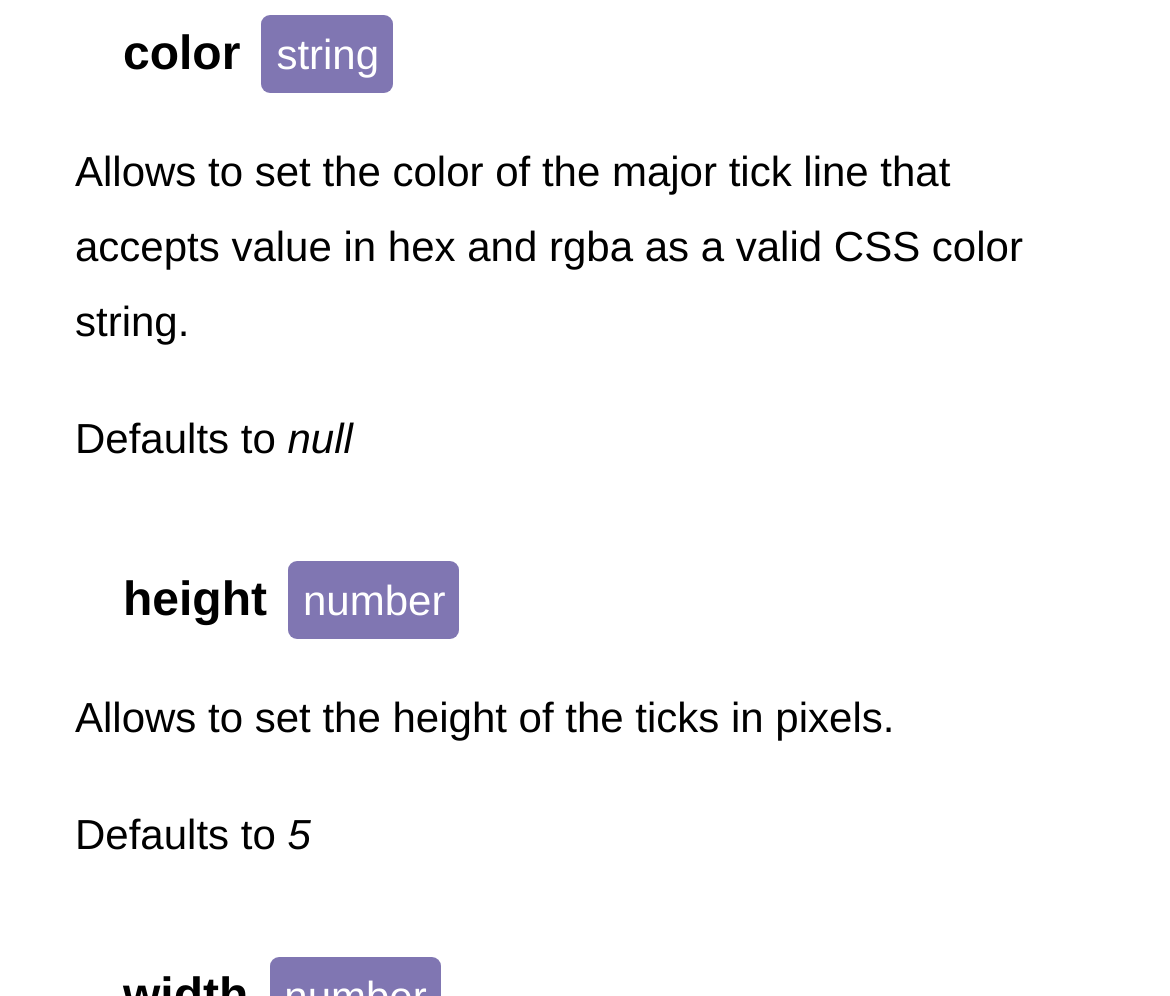Based on the element description parent_node: height, identify the bounding box of the UI element in the given webpage screenshot. The coordinates should be in the format (top-left x, top-left y, bottom-right x, bottom-right y) and must be between 0 and 1.

[0.064, 0.566, 0.105, 0.642]